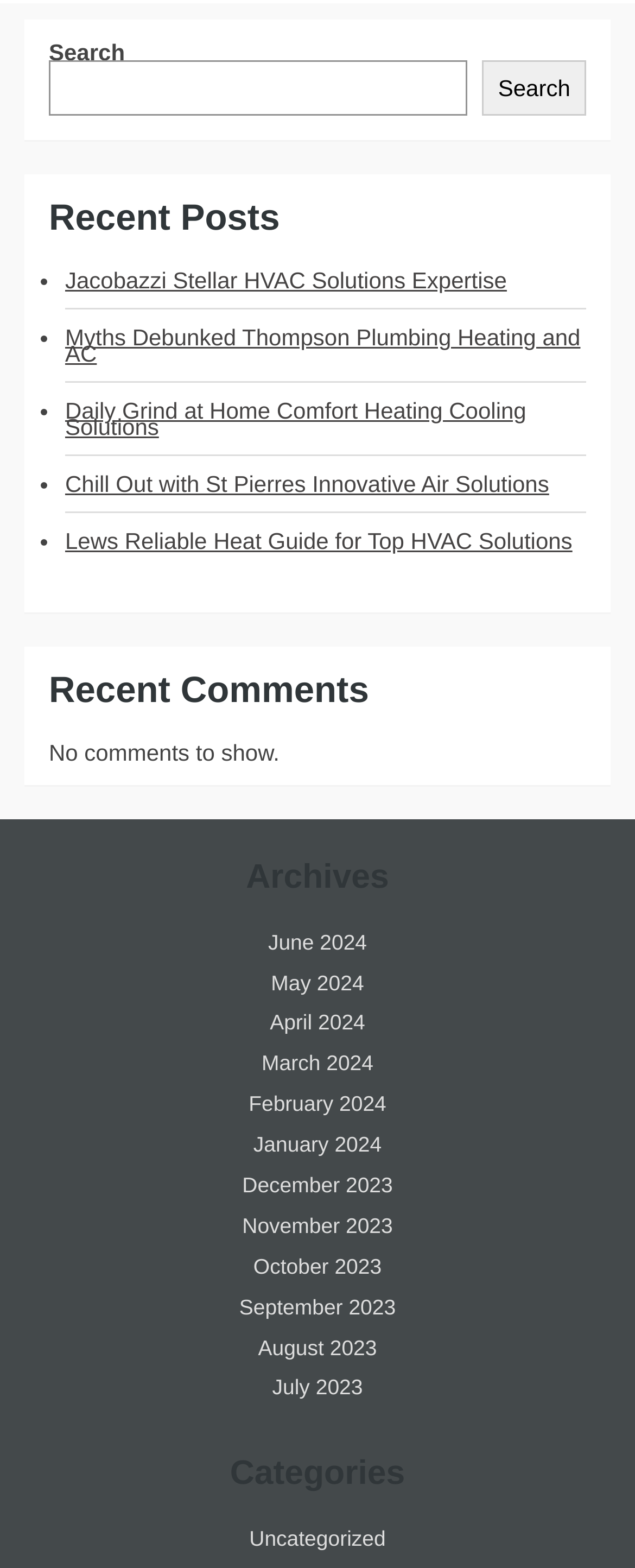Indicate the bounding box coordinates of the clickable region to achieve the following instruction: "View recent post 'Jacobazzi Stellar HVAC Solutions Expertise'."

[0.103, 0.17, 0.798, 0.187]